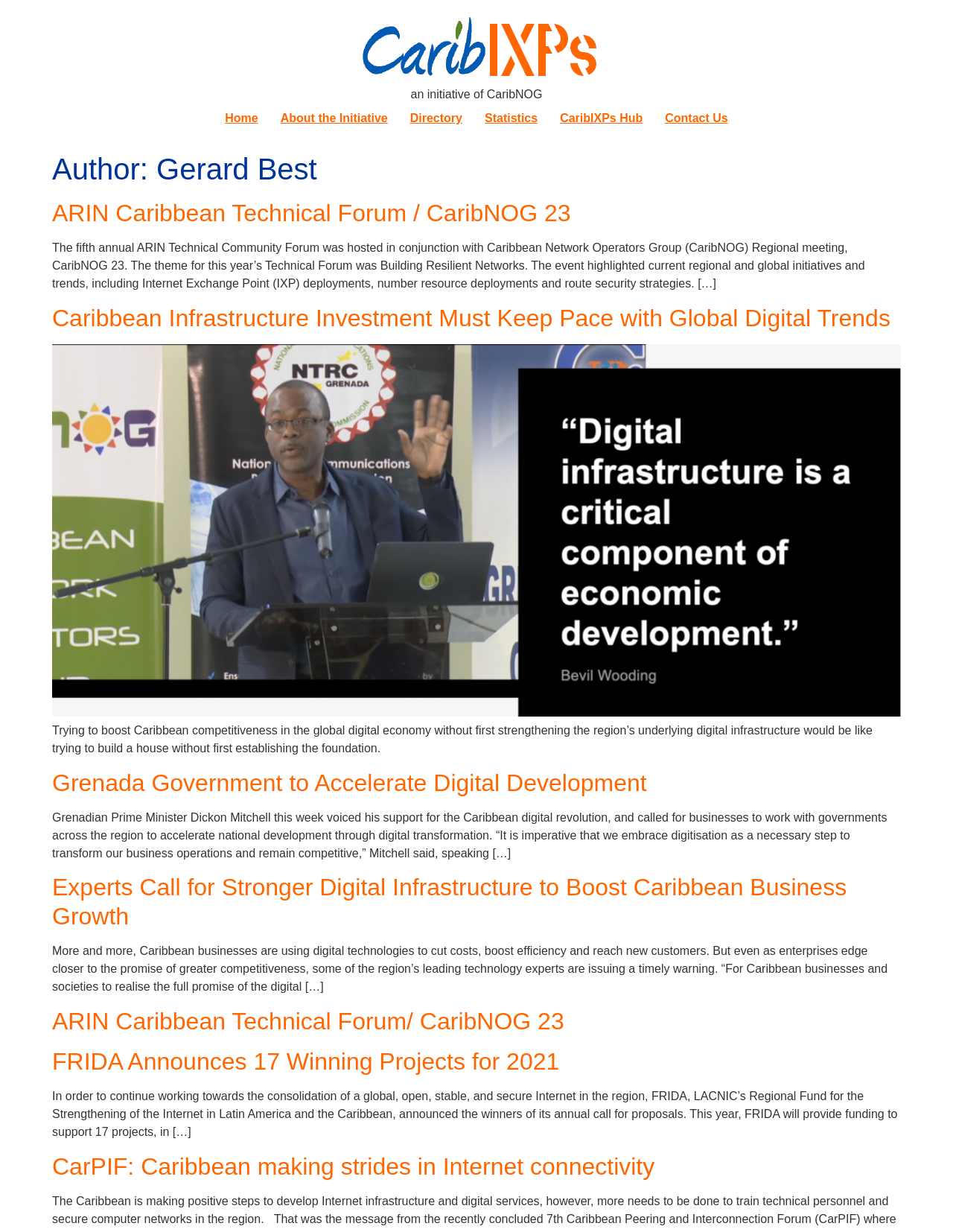How many links are in the navigation menu?
Answer the question with a single word or phrase derived from the image.

6